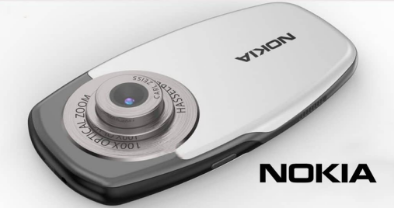What is the optical zoom capacity of the Nokia 6600 Max?
Respond to the question with a well-detailed and thorough answer.

The round lens on the phone has a label indicating '100x Optical Zoom', which suggests that the Nokia 6600 Max has an optical zoom capacity of 100x.